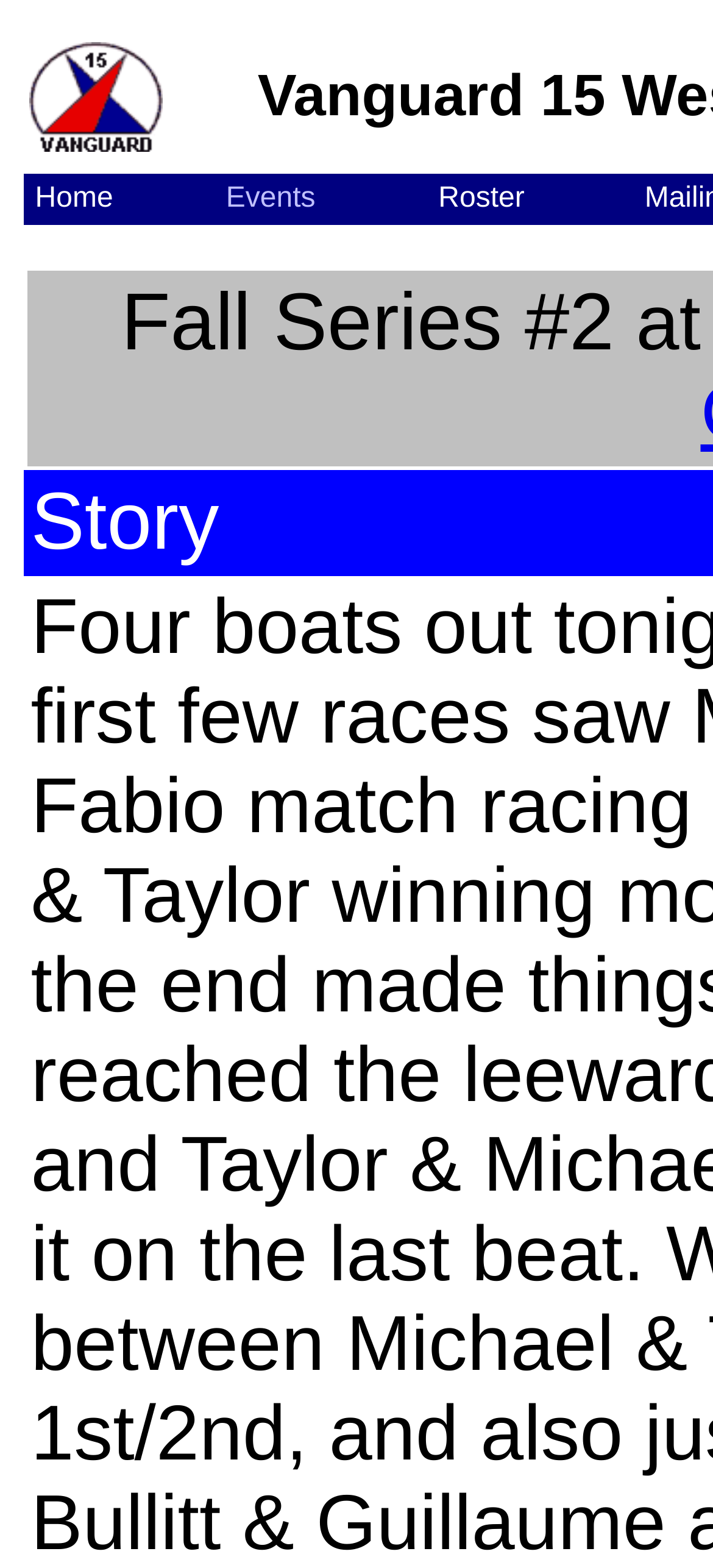Give a concise answer using one word or a phrase to the following question:
How many navigation links are there?

3